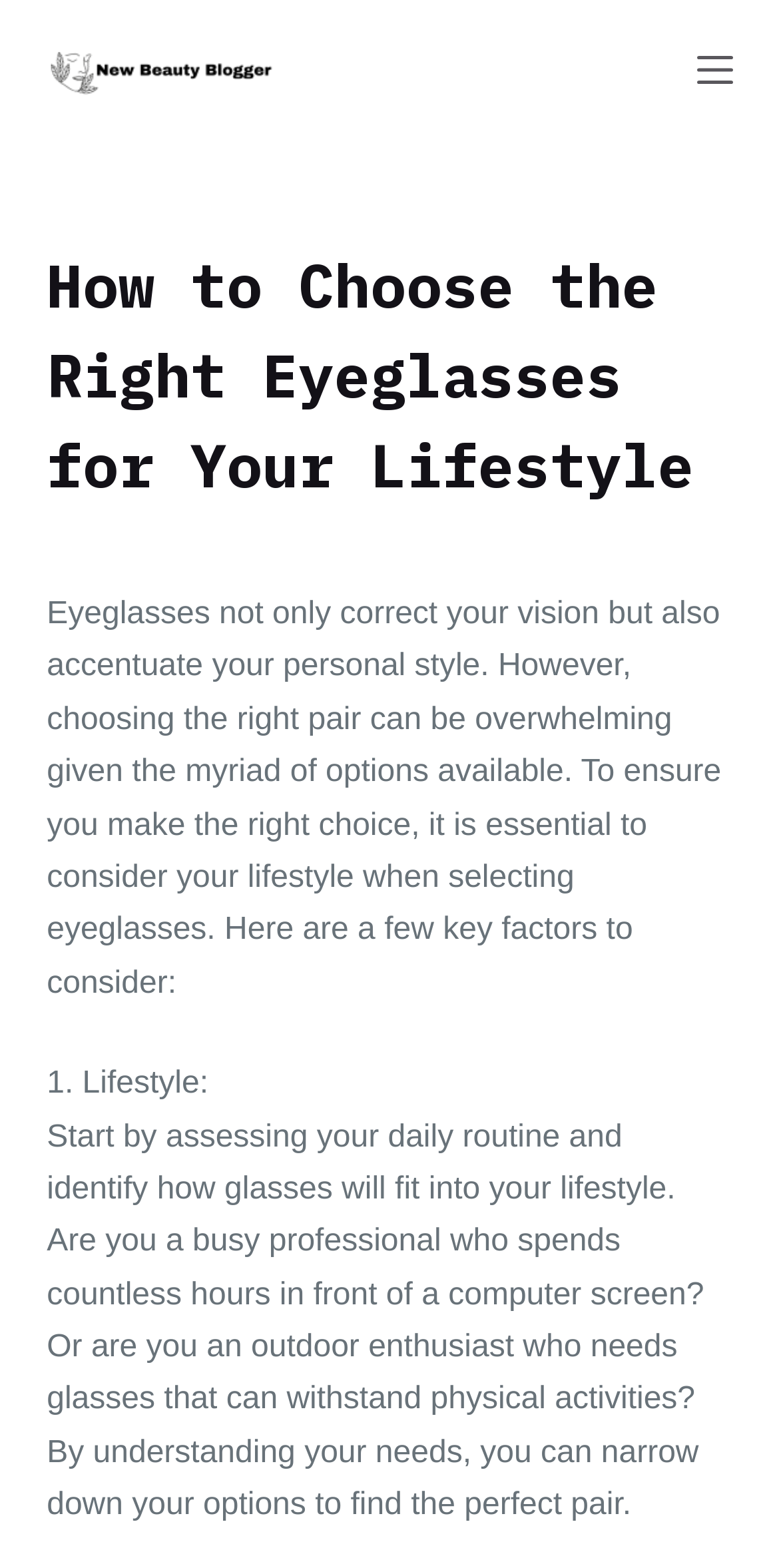Using the details from the image, please elaborate on the following question: What is the main purpose of eyeglasses?

According to the webpage, eyeglasses not only correct your vision but also accentuate your personal style, which implies that they serve two main purposes.